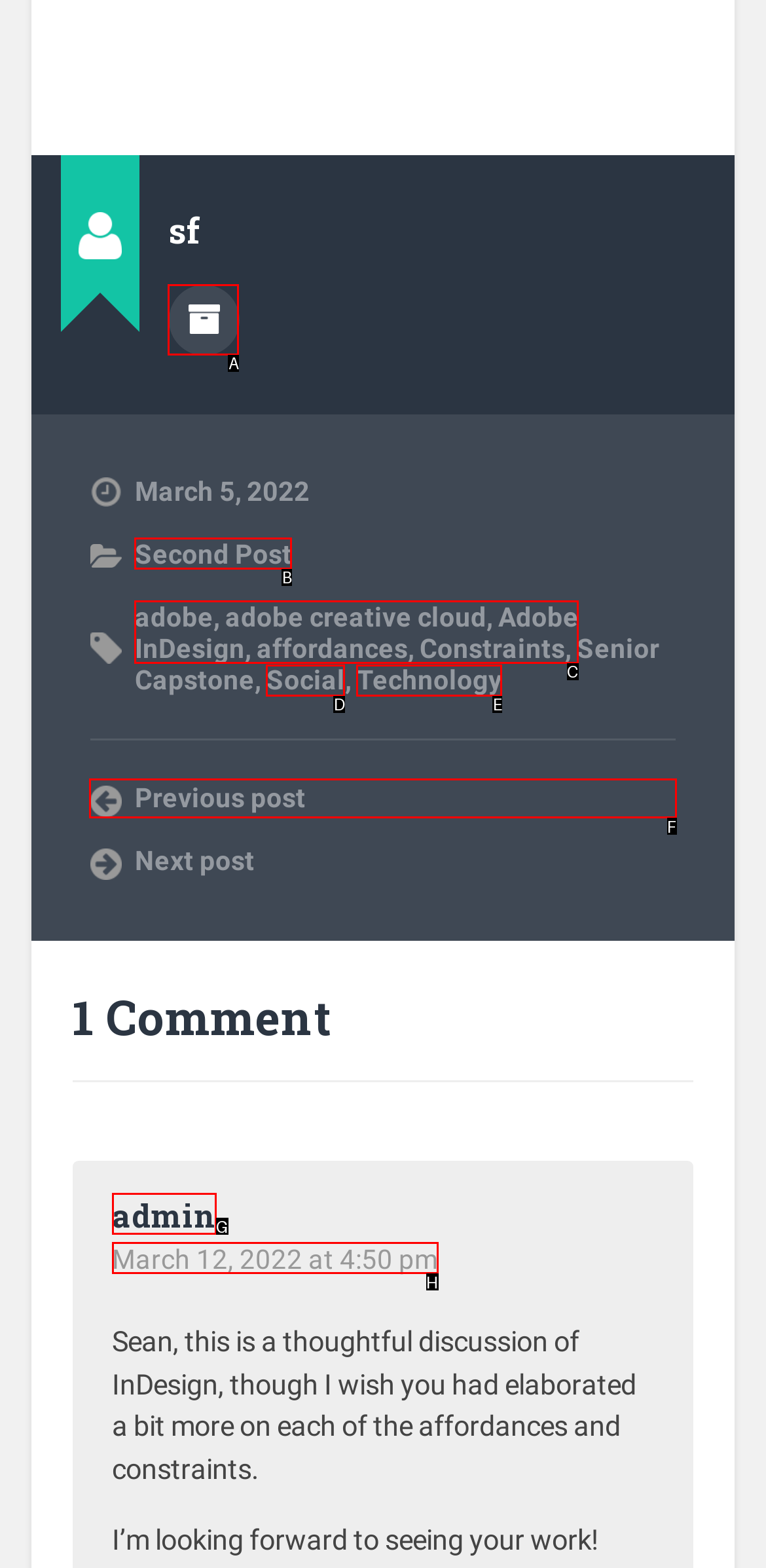Identify the correct UI element to click for this instruction: Visit Adobe InDesign page
Respond with the appropriate option's letter from the provided choices directly.

C